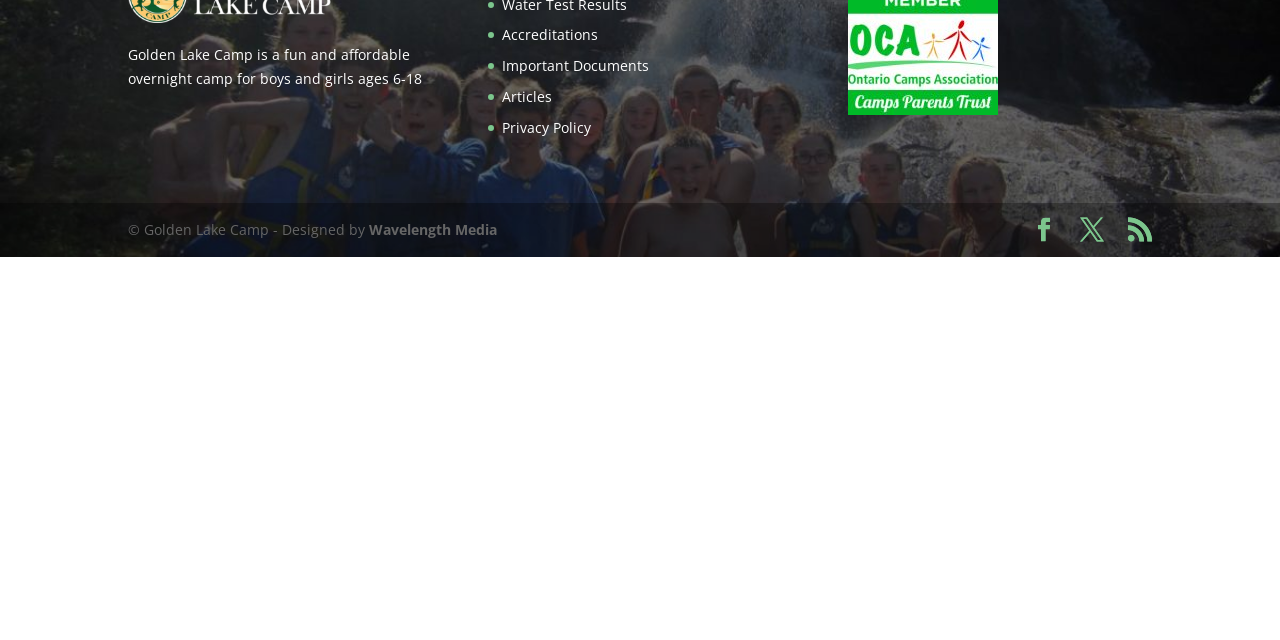Predict the bounding box of the UI element based on this description: "Privacy Policy".

[0.392, 0.184, 0.462, 0.214]